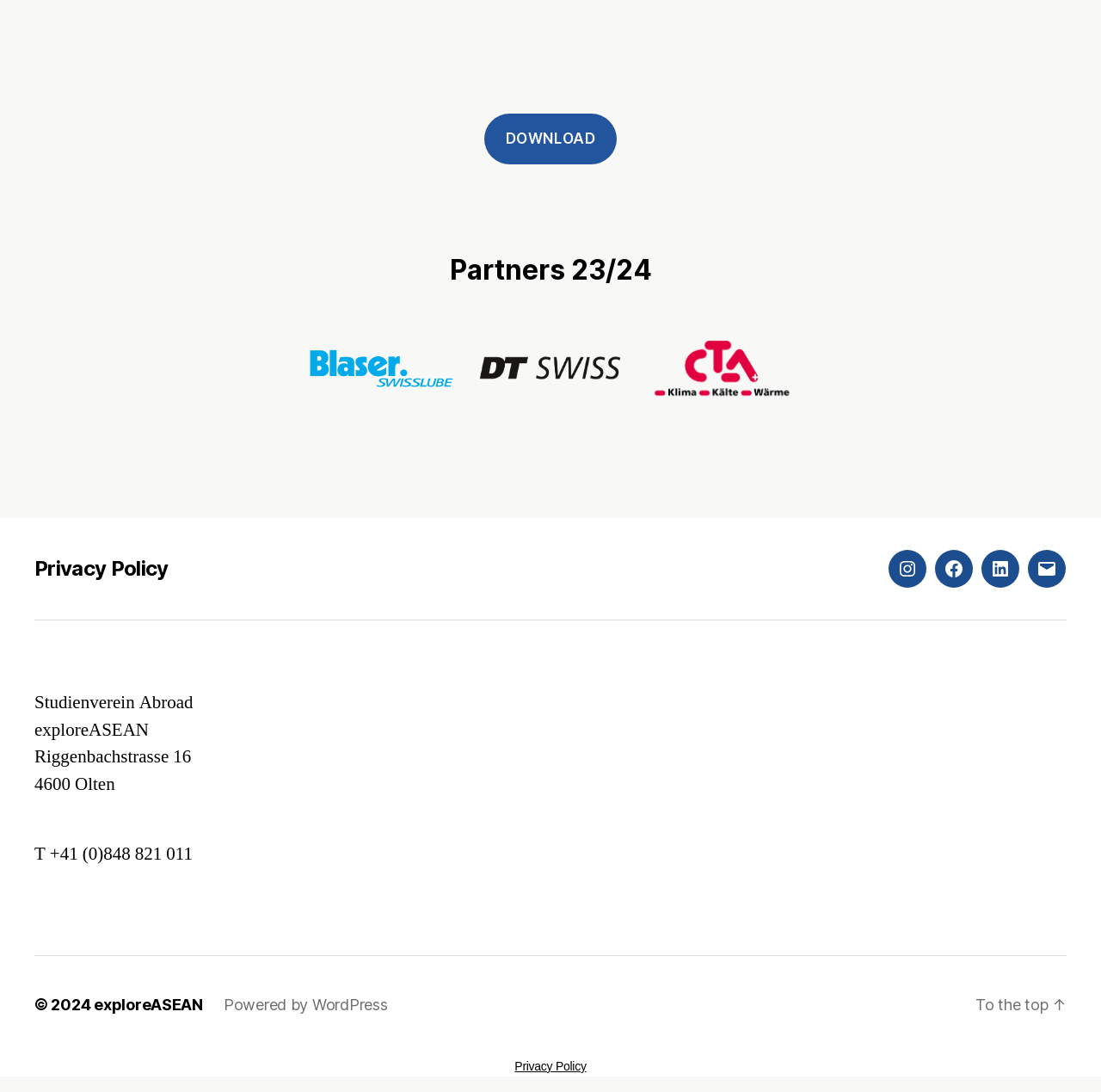Please identify the bounding box coordinates of the element's region that needs to be clicked to fulfill the following instruction: "follow on Instagram". The bounding box coordinates should consist of four float numbers between 0 and 1, i.e., [left, top, right, bottom].

[0.807, 0.504, 0.841, 0.539]